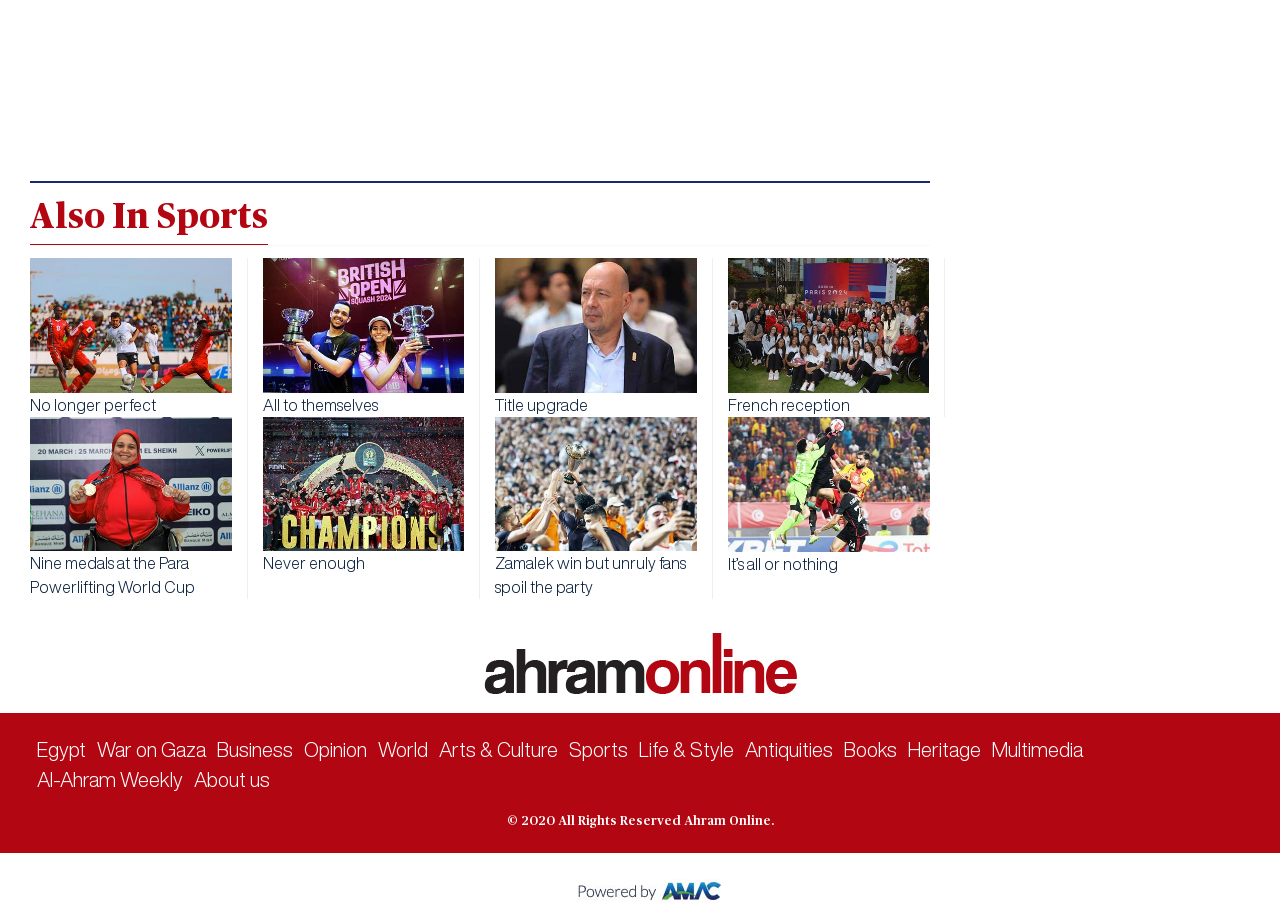Please find the bounding box coordinates (top-left x, top-left y, bottom-right x, bottom-right y) in the screenshot for the UI element described as follows: It’s all or nothing

[0.568, 0.605, 0.654, 0.623]